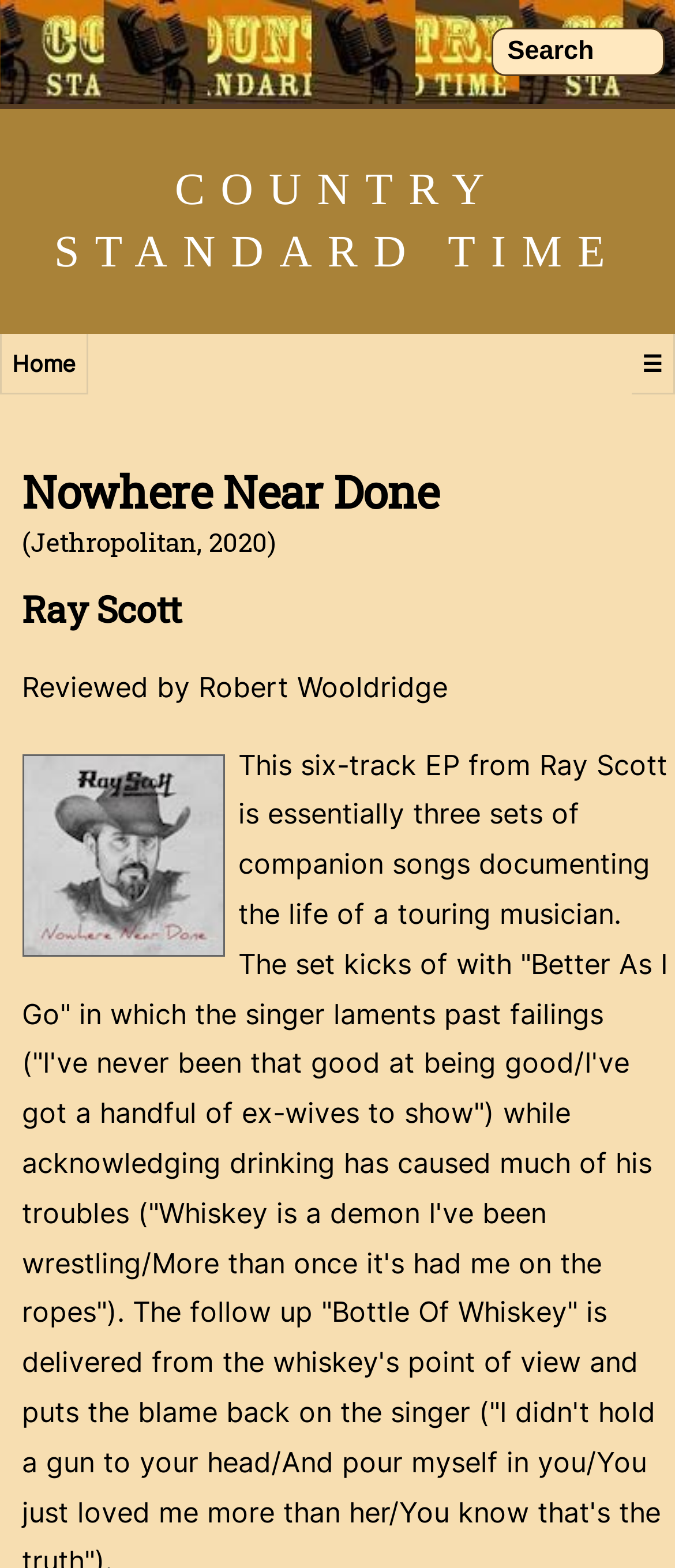Give a one-word or one-phrase response to the question:
What is the genre of the album?

Country